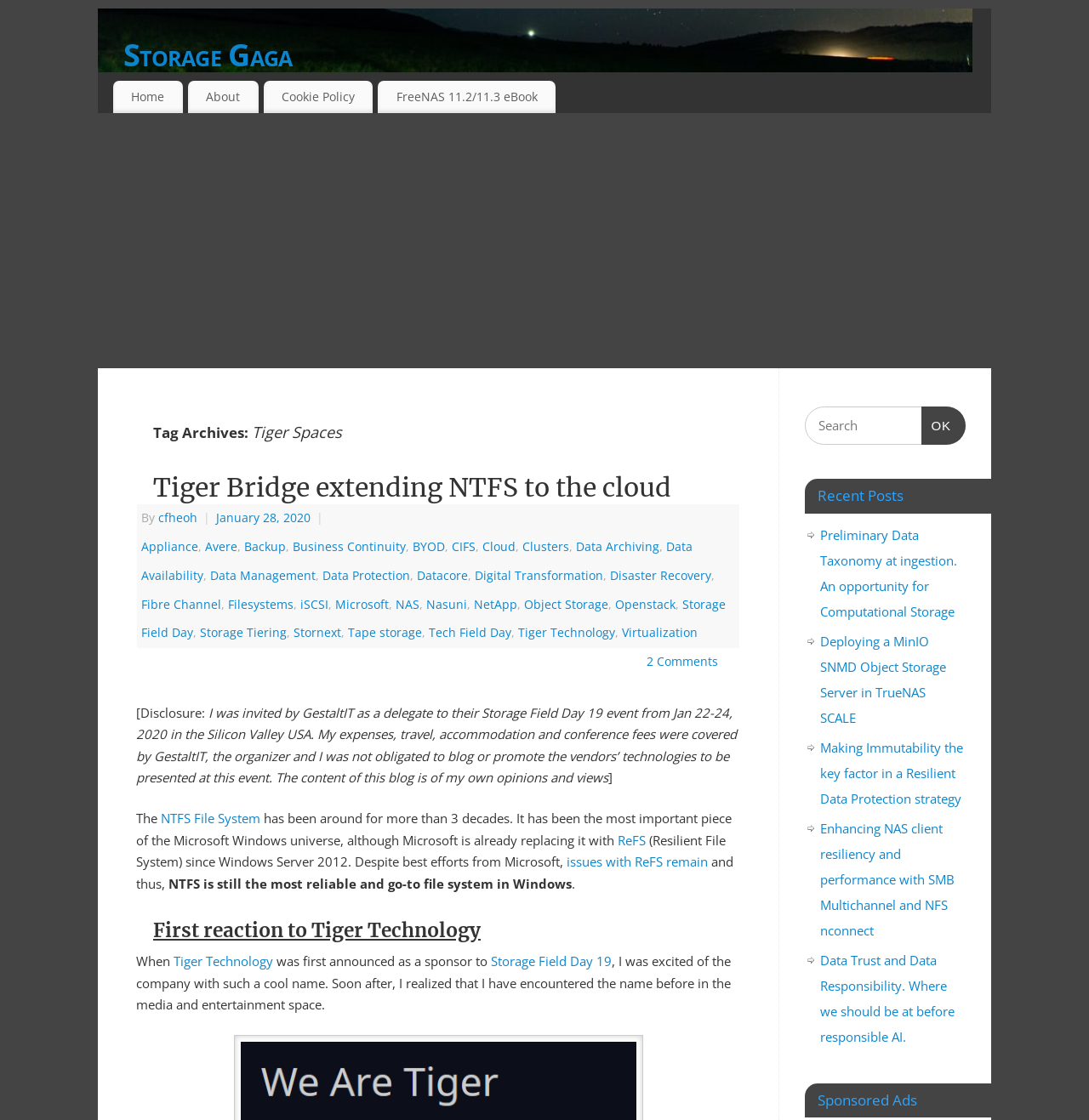Predict the bounding box coordinates of the area that should be clicked to accomplish the following instruction: "View the details of the event Storage Field Day 19". The bounding box coordinates should consist of four float numbers between 0 and 1, i.e., [left, top, right, bottom].

[0.451, 0.85, 0.562, 0.866]